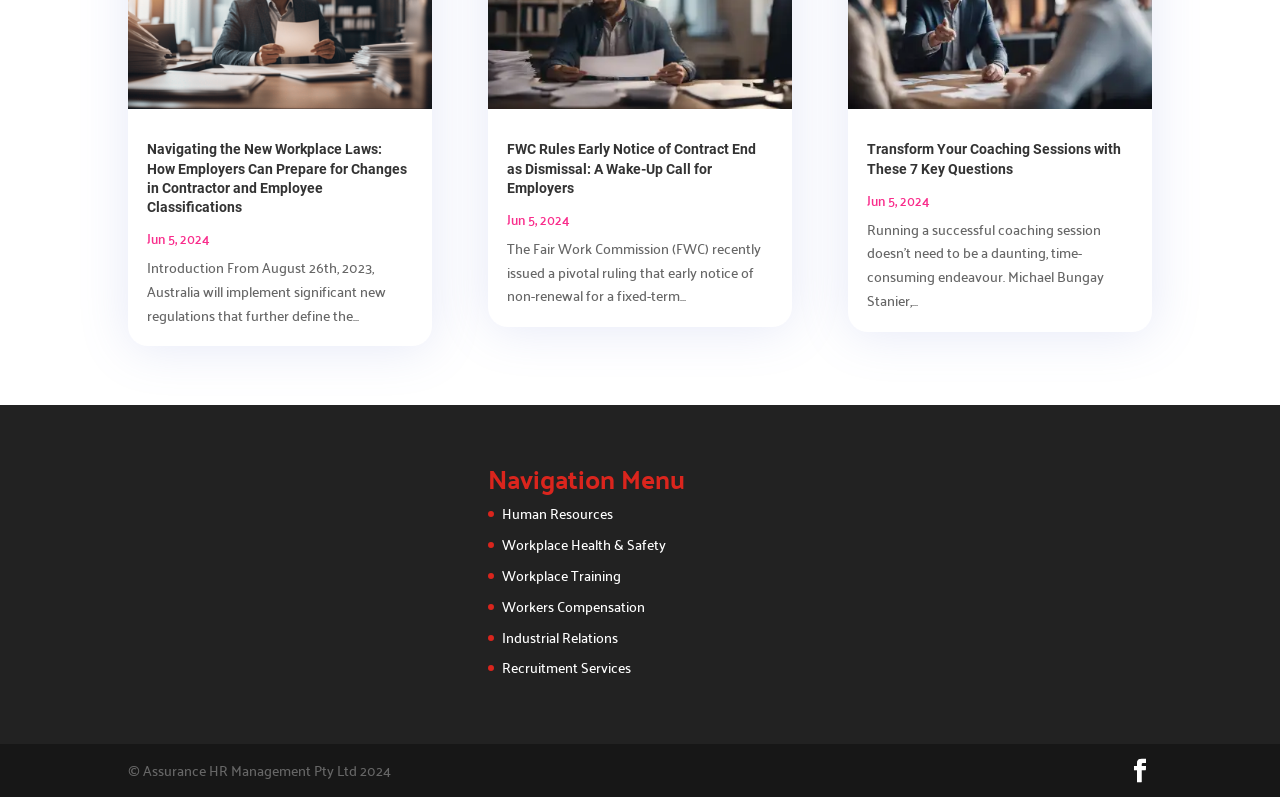Please identify the bounding box coordinates of the element that needs to be clicked to perform the following instruction: "read the article about navigating the new workplace laws".

[0.115, 0.175, 0.322, 0.284]